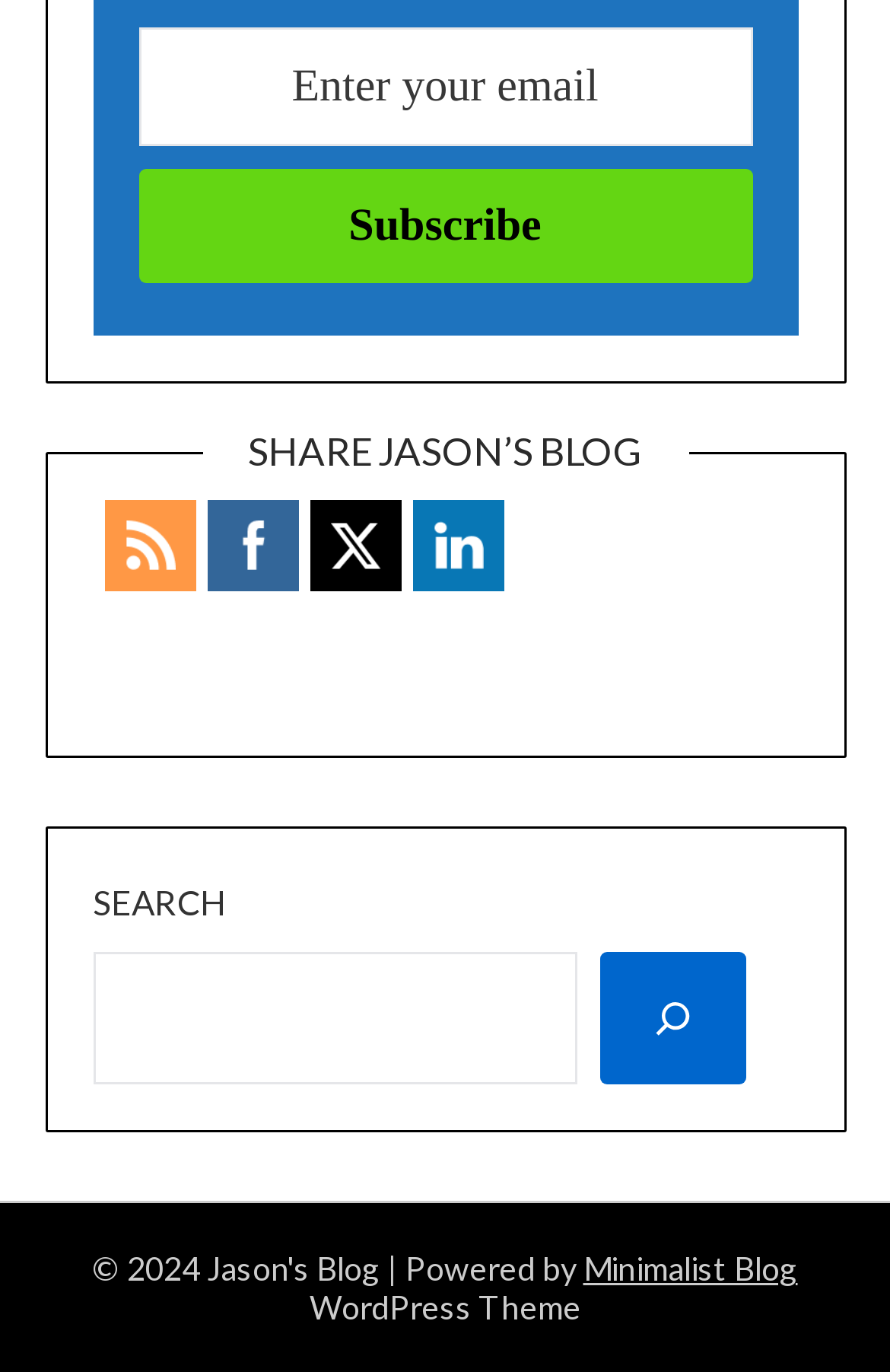What is the platform used to power the blog?
Based on the screenshot, respond with a single word or phrase.

WordPress